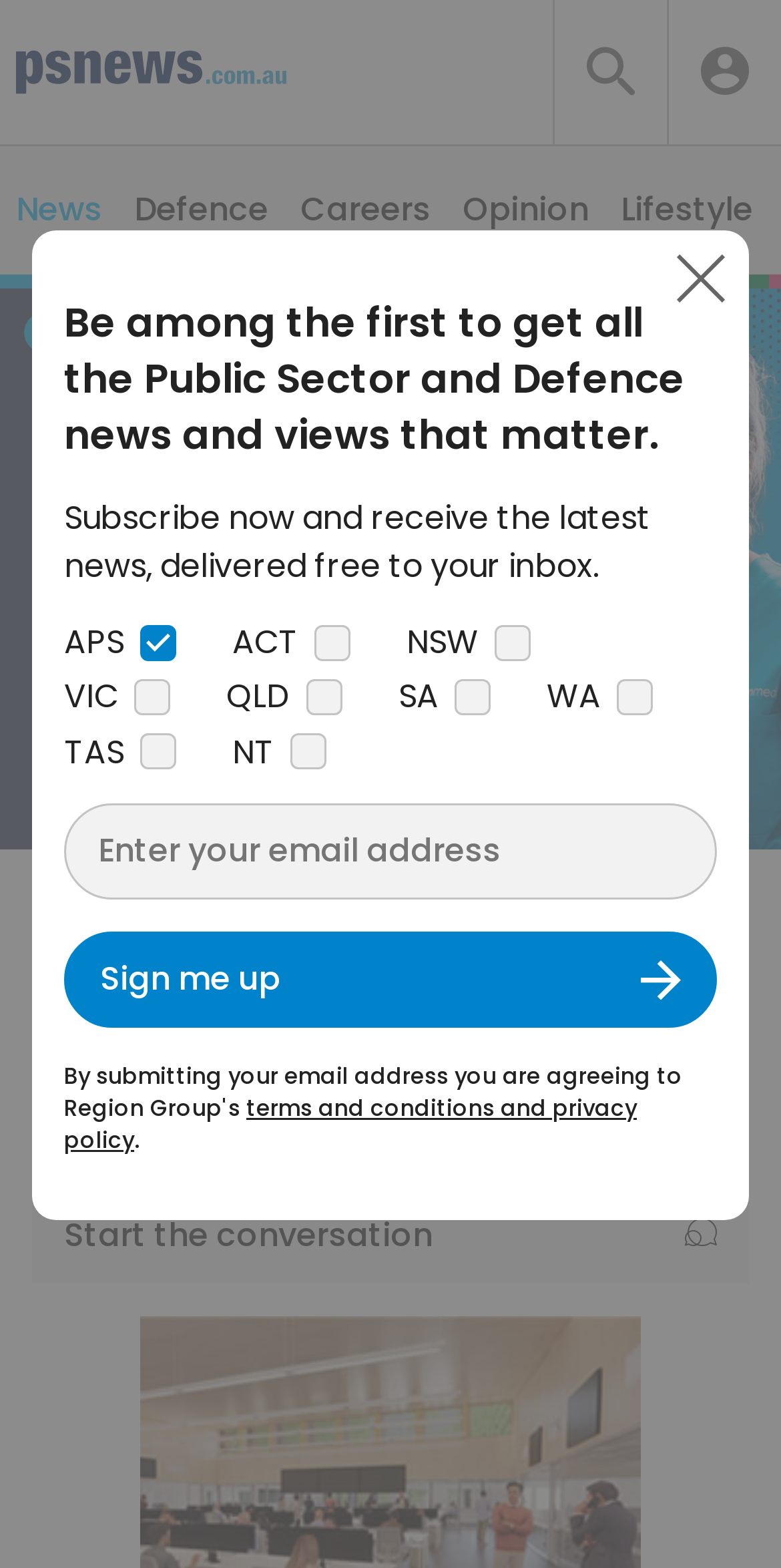Please use the details from the image to answer the following question comprehensively:
What is the purpose of the textbox at the bottom of the webpage?

The textbox at the bottom of the webpage is required and has a placeholder text 'Enter your email address', indicating that it is used to enter an email address for subscription or newsletter purposes.